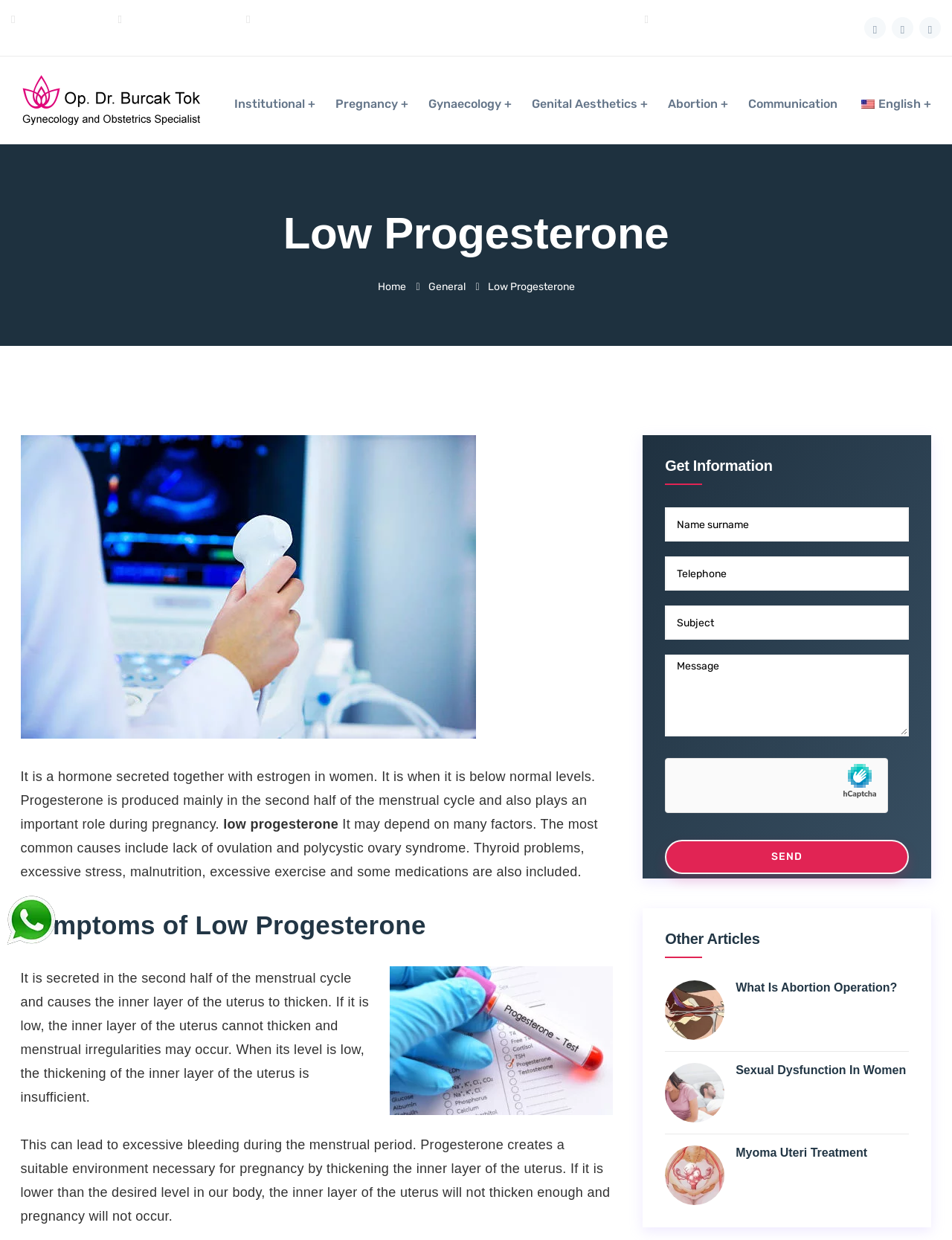Pinpoint the bounding box coordinates of the clickable area necessary to execute the following instruction: "Fill in the name surname field". The coordinates should be given as four float numbers between 0 and 1, namely [left, top, right, bottom].

[0.699, 0.409, 0.955, 0.437]